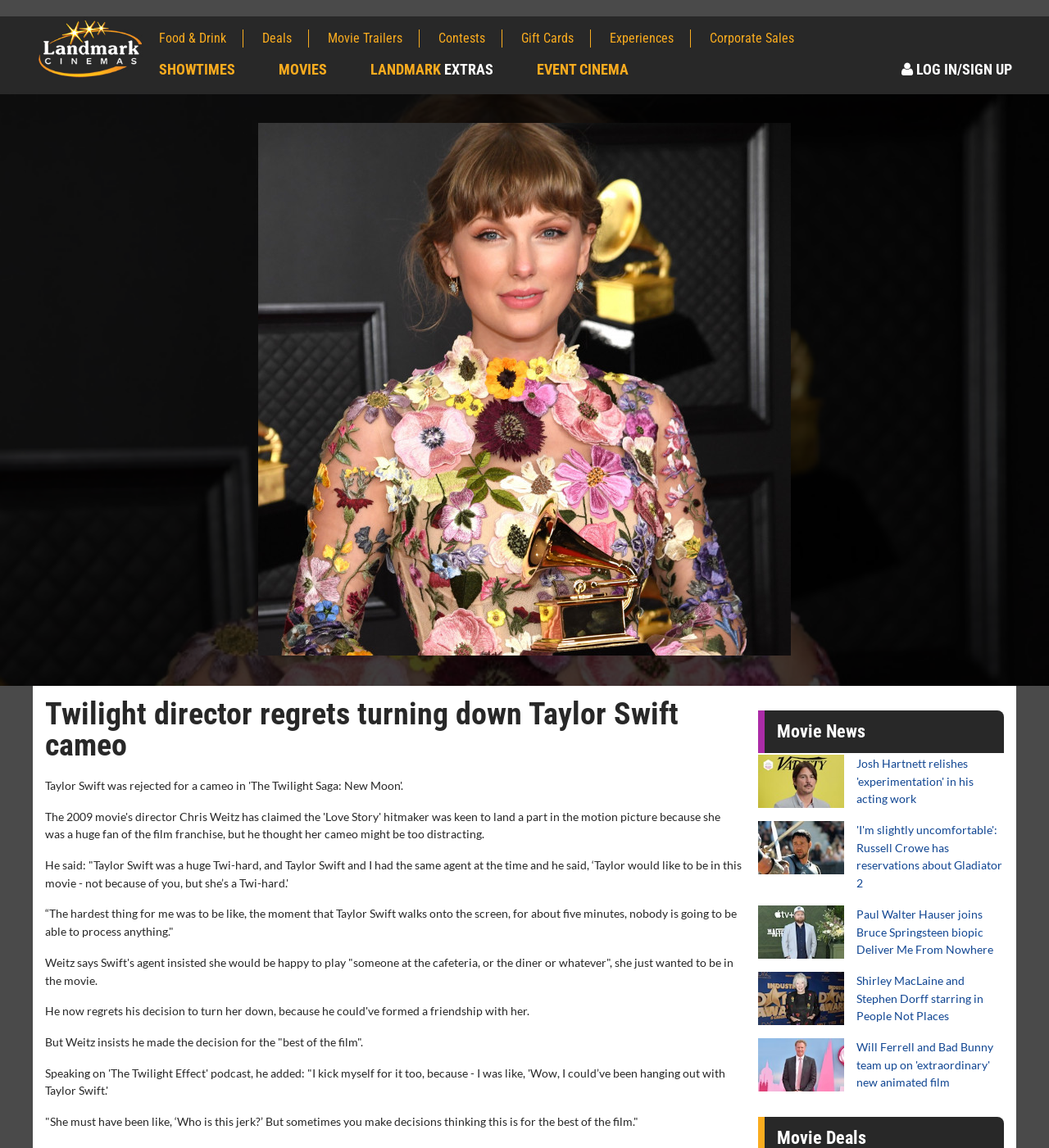Determine the bounding box coordinates of the clickable region to carry out the instruction: "Read 'Twilight director regrets turning down Taylor Swift cameo'".

[0.246, 0.107, 0.754, 0.571]